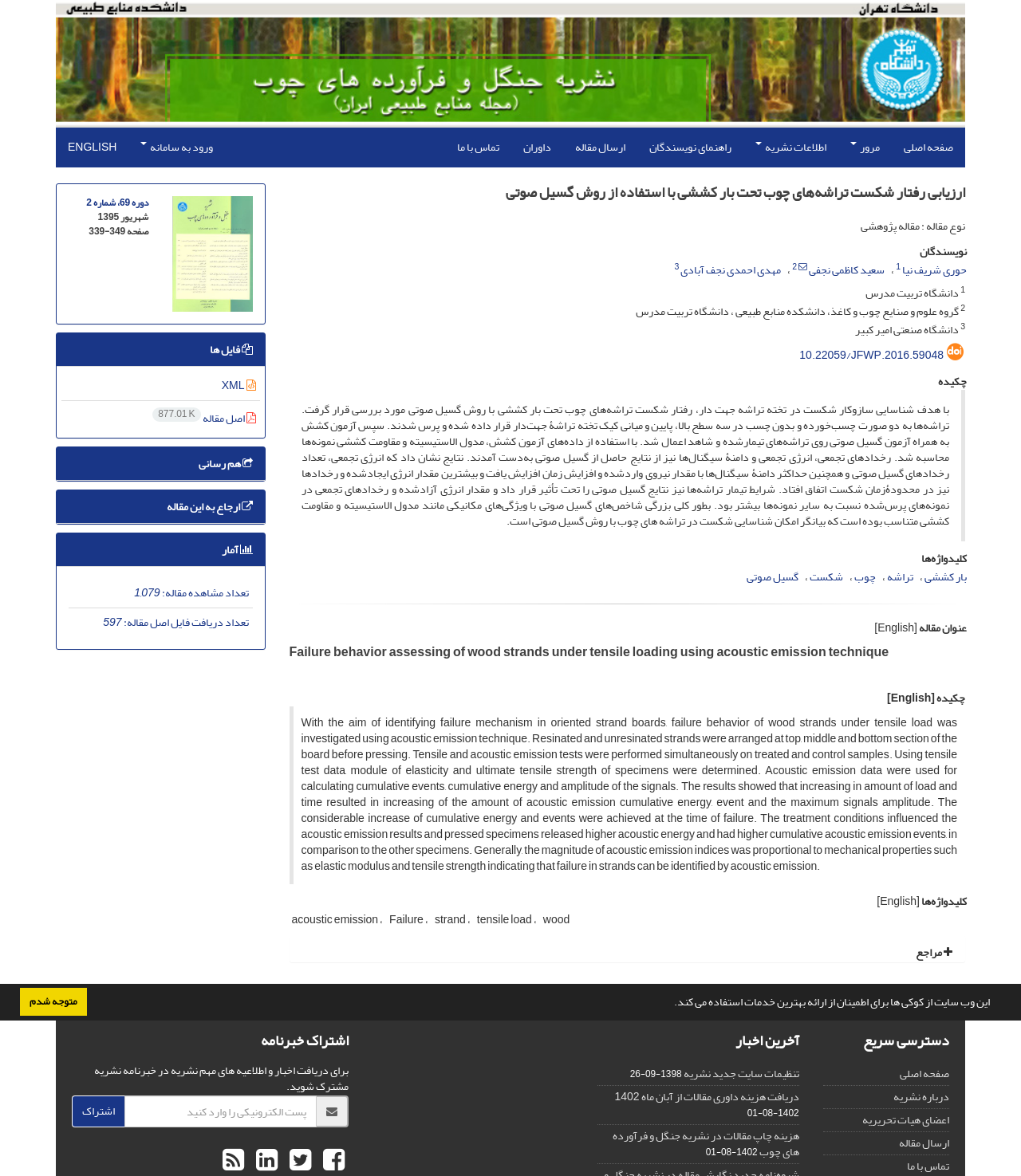Find the bounding box coordinates of the clickable element required to execute the following instruction: "view article information". Provide the coordinates as four float numbers between 0 and 1, i.e., [left, top, right, bottom].

[0.283, 0.156, 0.945, 0.172]